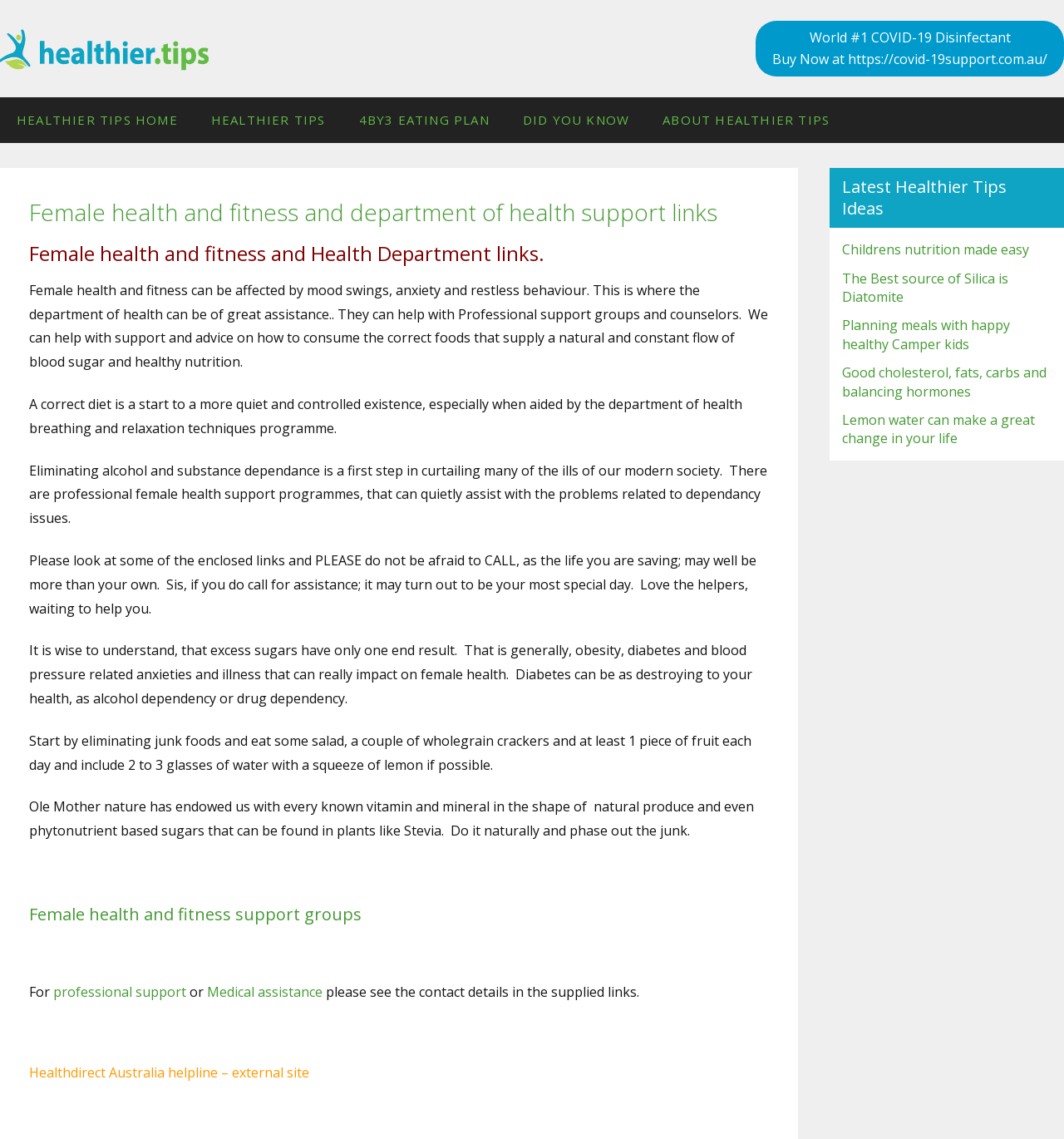What is recommended to eliminate junk foods?
Use the image to answer the question with a single word or phrase.

Eat salad and fruits